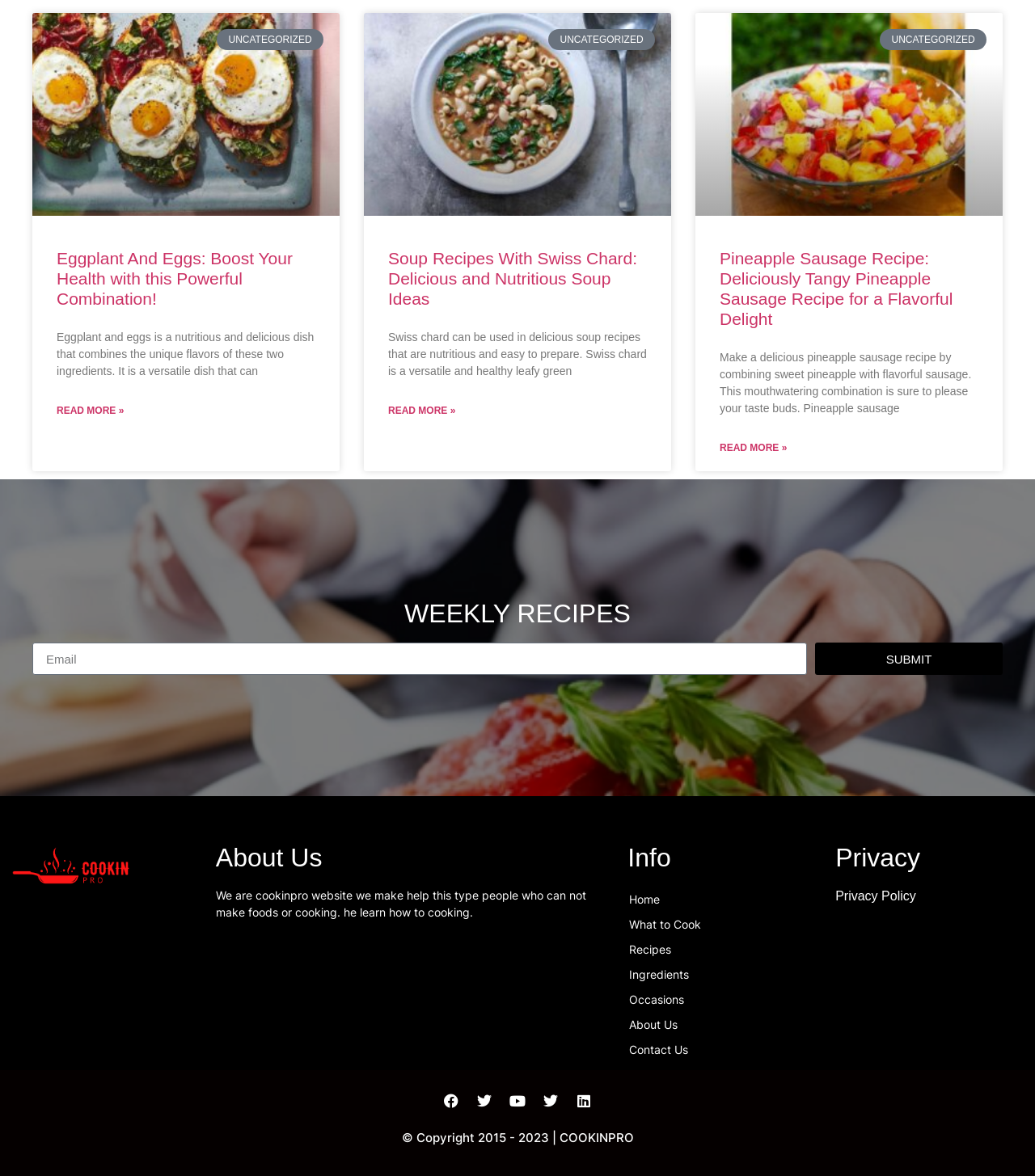Pinpoint the bounding box coordinates of the area that must be clicked to complete this instruction: "Leave a comment".

None